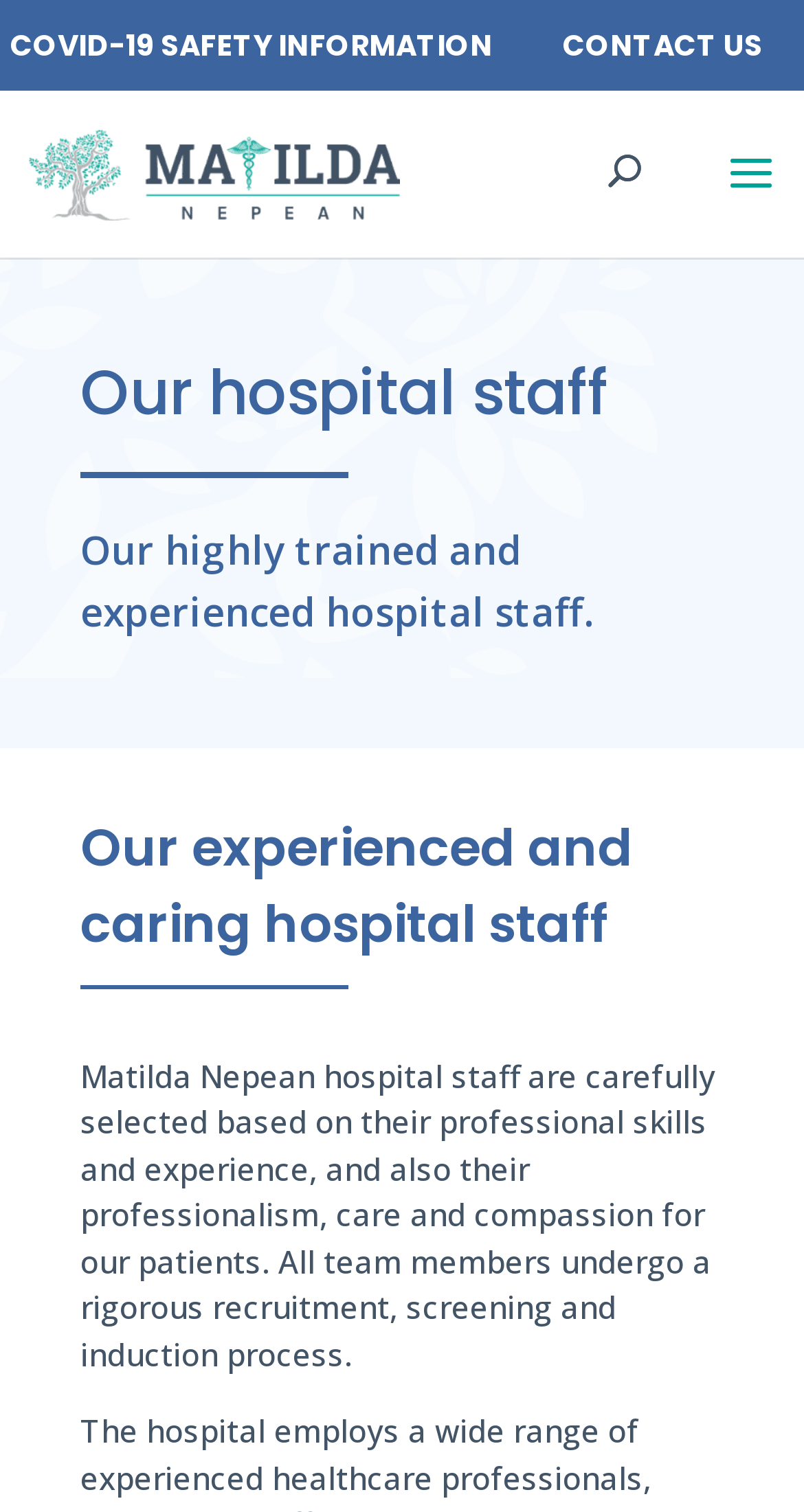What is the name of the hospital?
Please provide an in-depth and detailed response to the question.

I found the name of the hospital by looking at the link element with the text 'Matilda Nepean' which is located at the top of the page, and also by examining the image element with the same name.